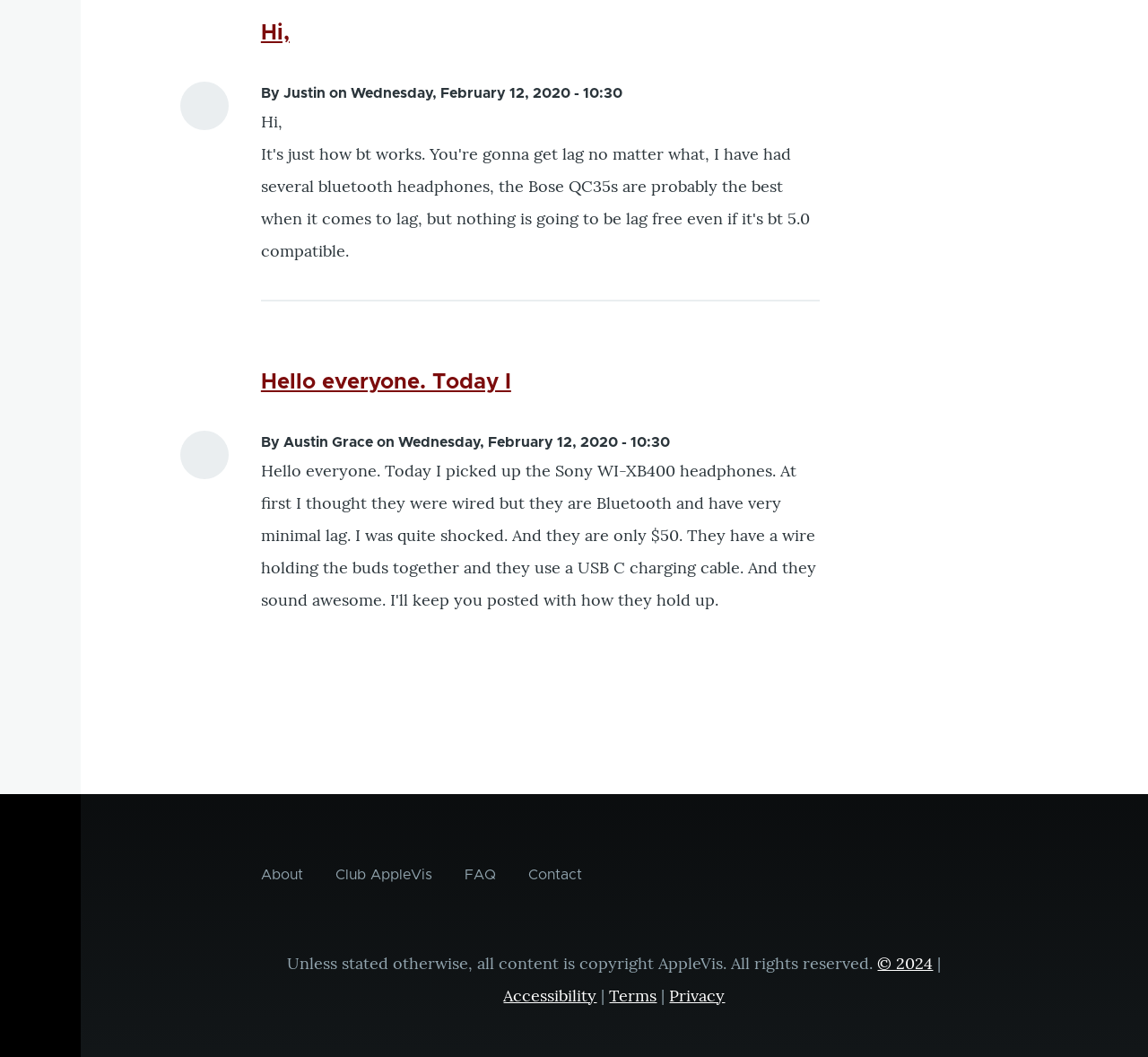What is the date of the latest article?
Using the details from the image, give an elaborate explanation to answer the question.

I found two articles on the webpage, both with dates. The latest article has the date 'Wednesday, February 12, 2020 - 10:30', which is the most recent date mentioned.